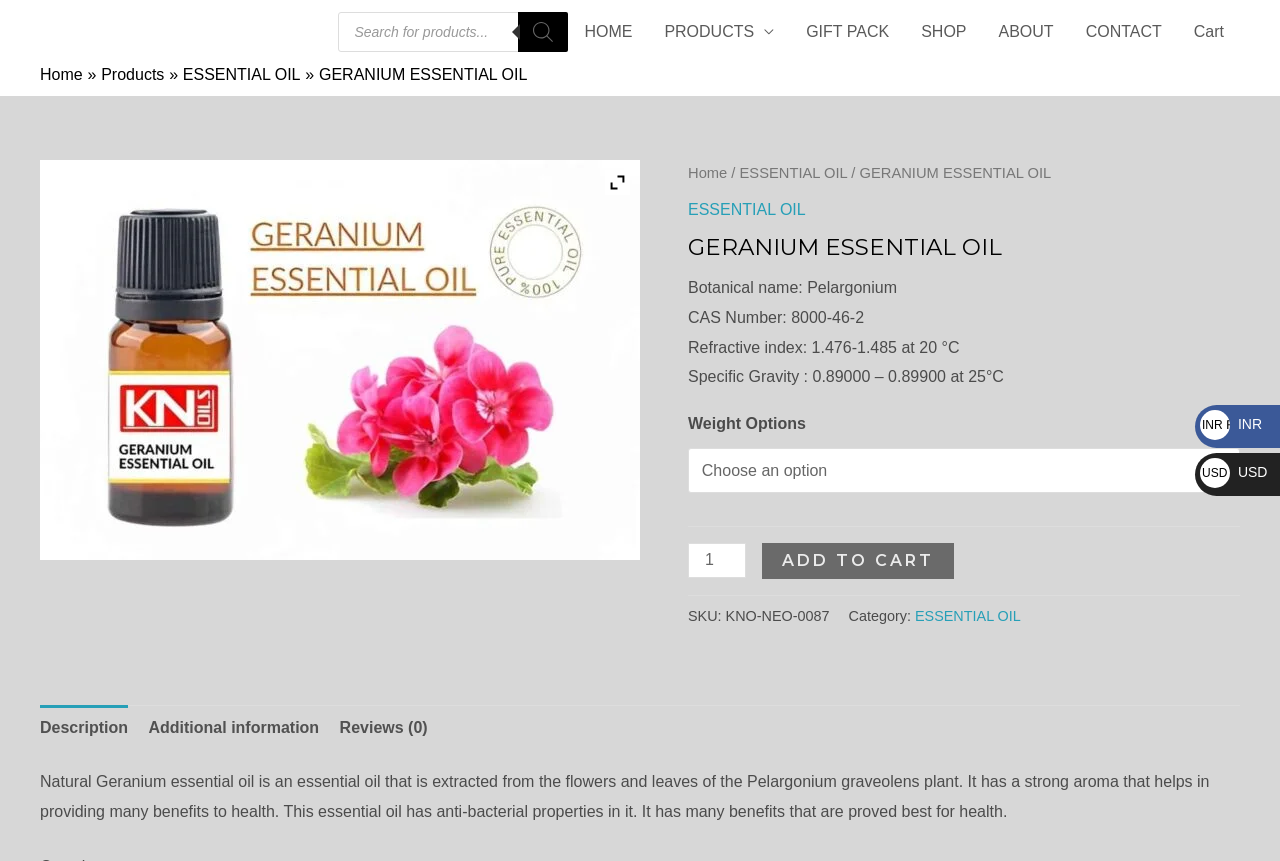Bounding box coordinates are specified in the format (top-left x, top-left y, bottom-right x, bottom-right y). All values are floating point numbers bounded between 0 and 1. Please provide the bounding box coordinate of the region this sentence describes: INR ₨ INR

[0.938, 0.483, 0.986, 0.501]